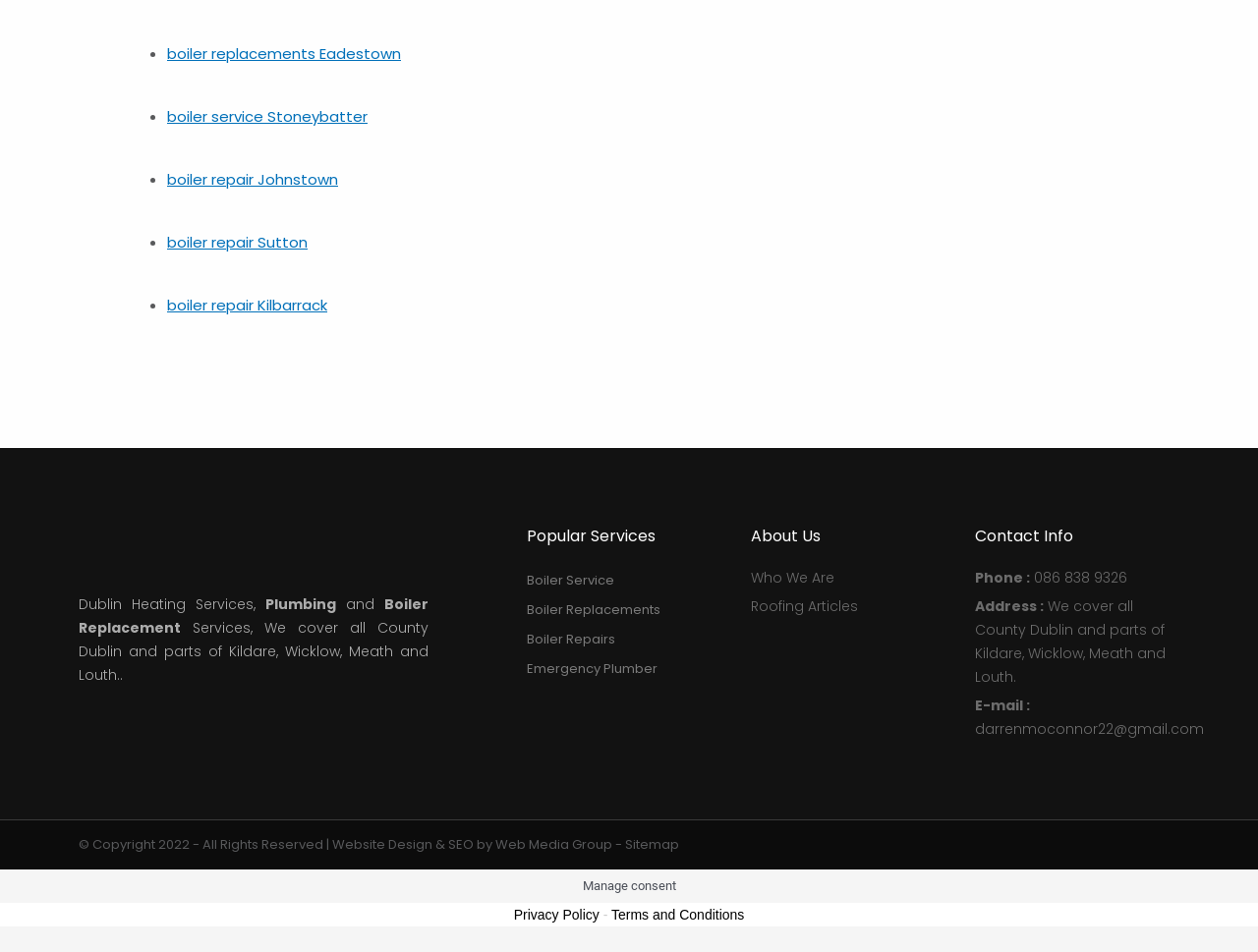Who designed the website?
Using the image, provide a concise answer in one word or a short phrase.

Web Media Group